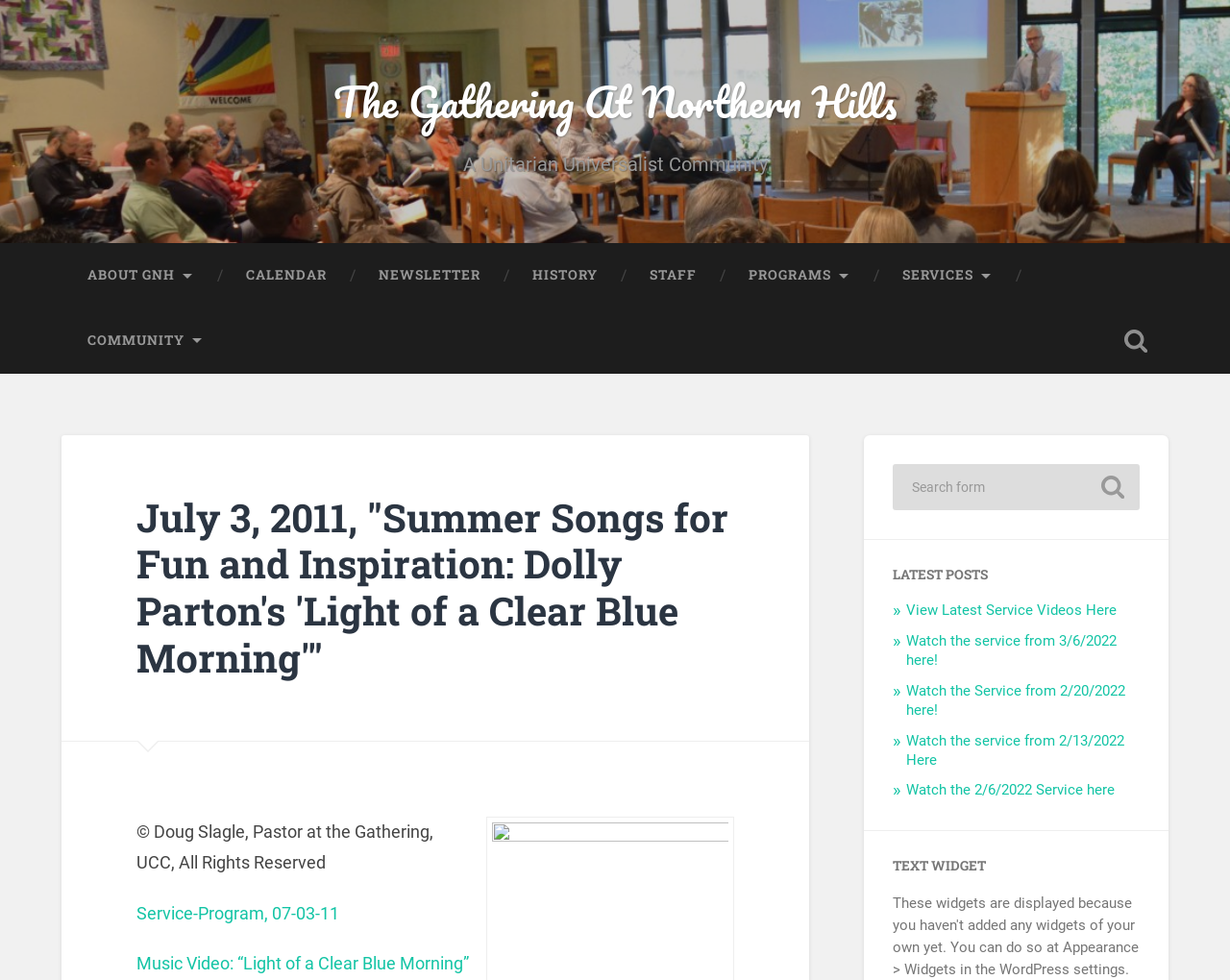Determine the bounding box for the described UI element: "About GNH".

[0.05, 0.248, 0.179, 0.314]